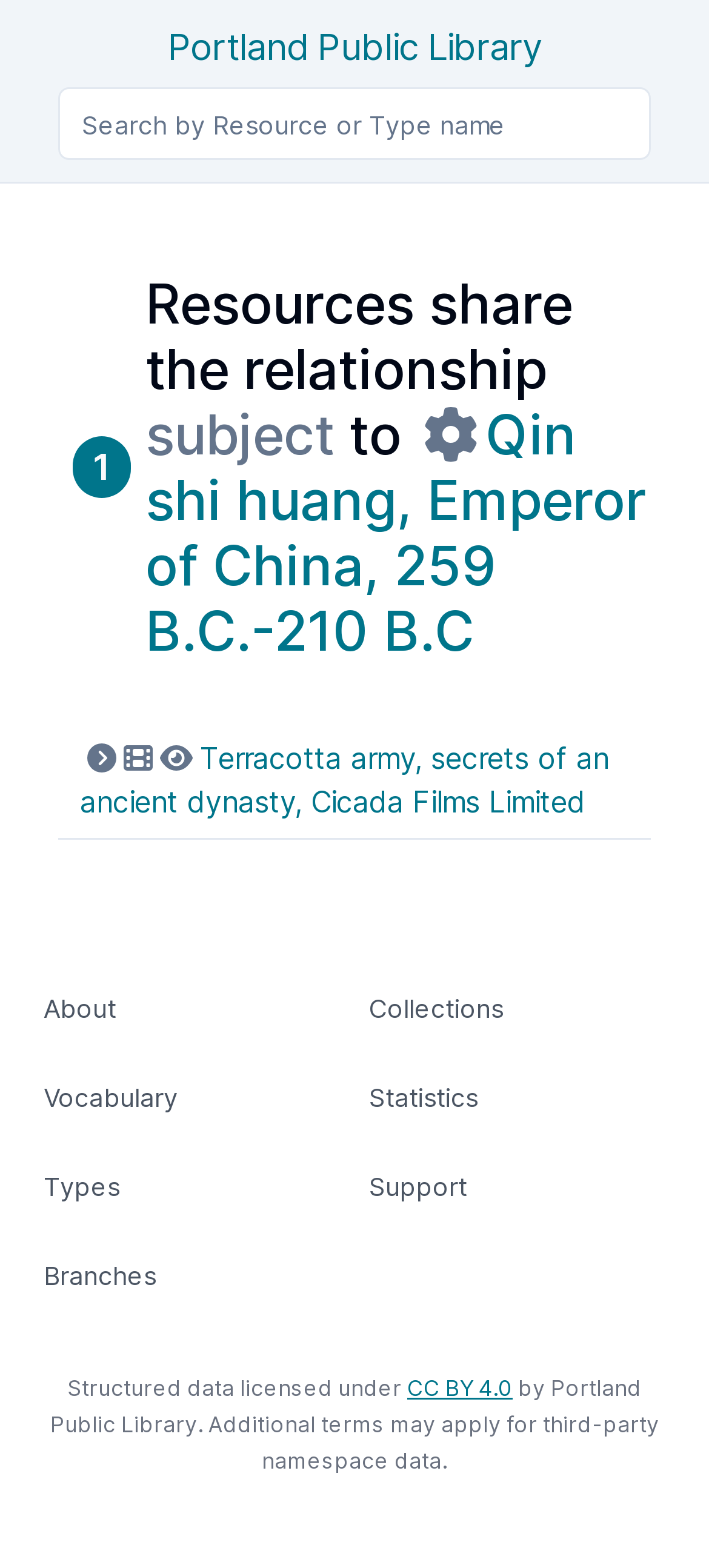Utilize the details in the image to thoroughly answer the following question: How many links are in the footer?

The footer section of the page contains 7 links, which are 'About', 'Vocabulary', 'Types', 'Branches', 'Collections', 'Statistics', and 'Support'. These links can be found at the bottom of the page, within the navigation element labeled as 'Footer'.